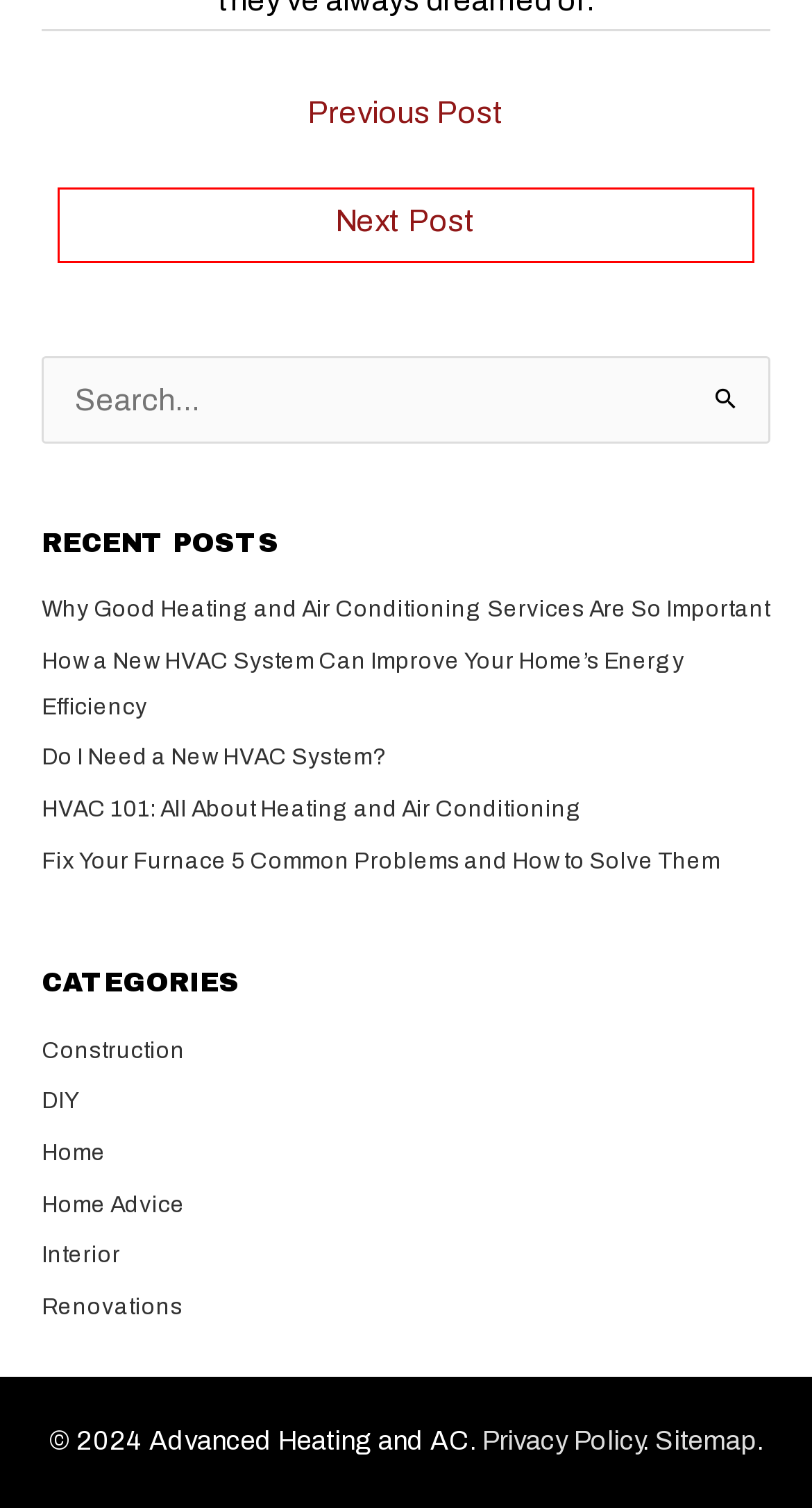Review the webpage screenshot provided, noting the red bounding box around a UI element. Choose the description that best matches the new webpage after clicking the element within the bounding box. The following are the options:
A. Do I Need a New HVAC System? - Advanced Heating and AC
B. Construction Archives - Advanced Heating and AC
C. Fix Your Furnace 5 Common Problems and How to Solve Them - Advanced Heating and AC
D. 3 Ways to Prevent Drowning Among Kids - Advanced Heating and AC
E. The Proper Way to Design Your Kitchen Storage - Advanced Heating and AC
F. Interior Archives - Advanced Heating and AC
G. Why Good Heating and Air Conditioning Services Are So Important - Advanced Heating and AC
H. Home Archives - Advanced Heating and AC

E